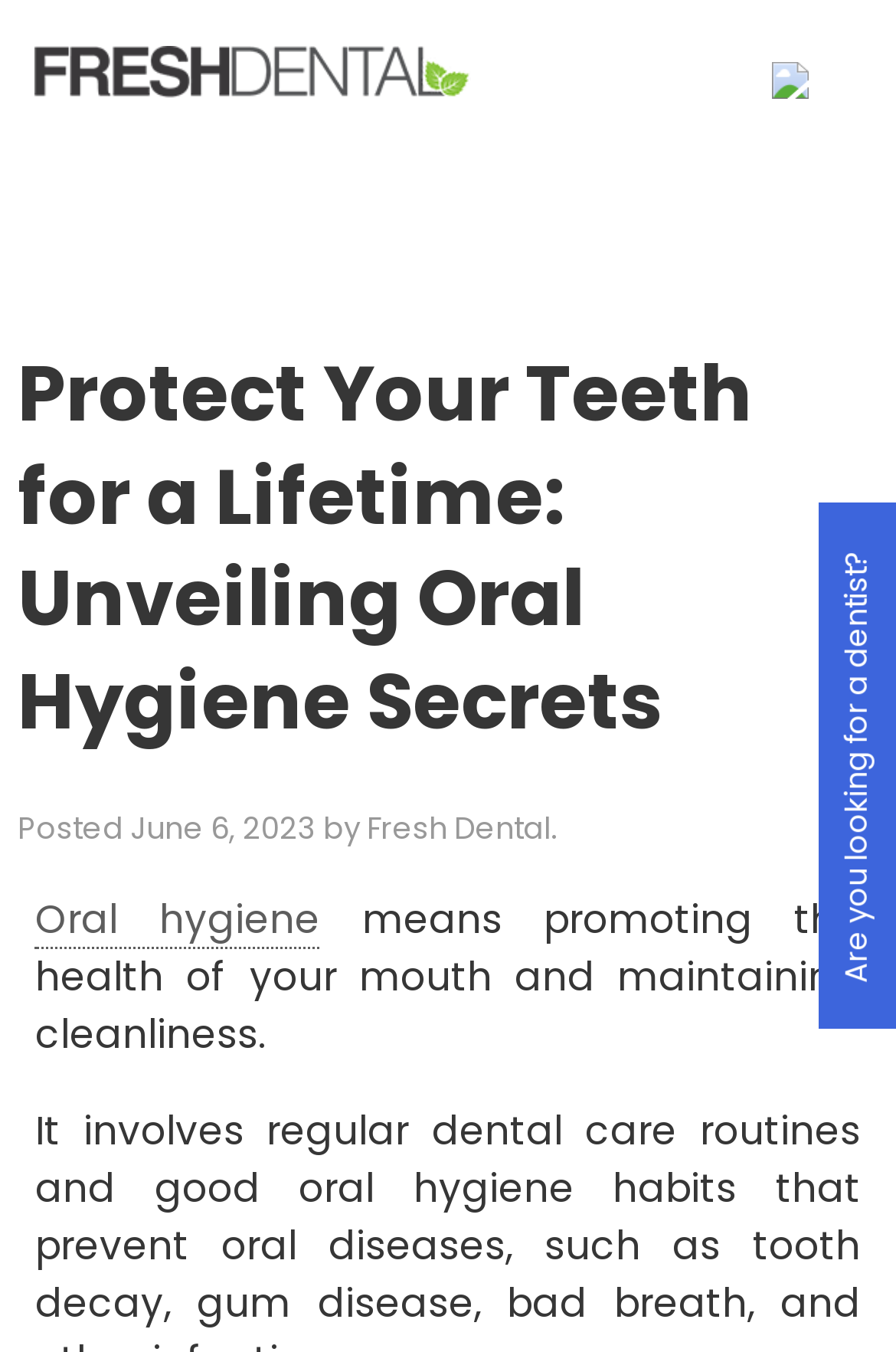Who is the author of the latest article?
Please look at the screenshot and answer in one word or a short phrase.

Fresh Dental